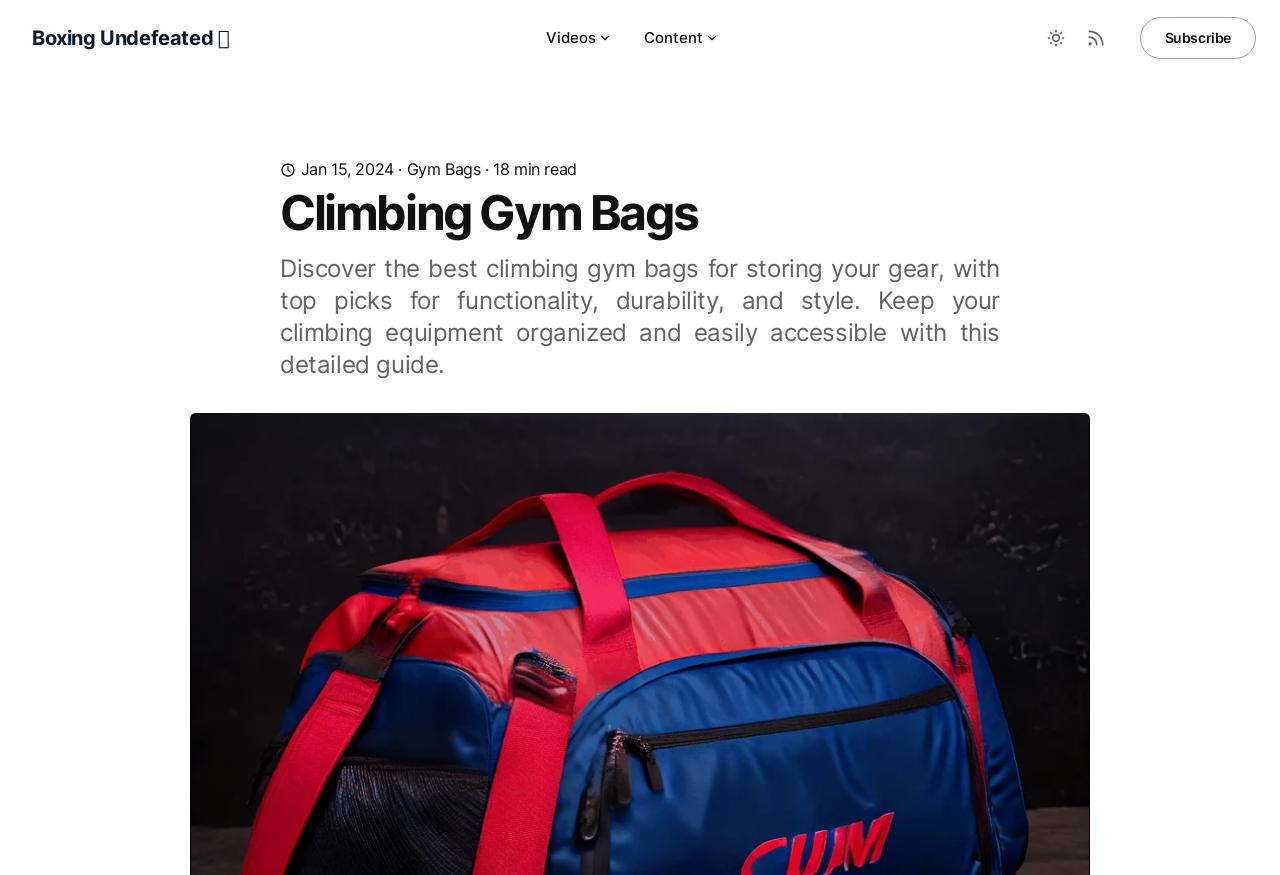Create a detailed description of the webpage's content and layout.

The webpage is about climbing gym bags, with a focus on storing gear and keeping equipment organized. At the top left, there is a link to "Boxing Undefeated" with a logo. Next to it, there is a main navigation menu with two buttons, "Videos" and "Content", each accompanied by a small icon. 

On the top right, there are three buttons: "Toggle between Dark and Light mode", "RSS Feed", and "Subscribe". The "Subscribe" button has a small icon and a timestamp "Jan 15, 2024" below it, indicating when the content was published. 

Below the navigation menu, there is a heading "Climbing Gym Bags" in a larger font. Underneath the heading, there is a descriptive paragraph that summarizes the content of the webpage, which is about discovering the best climbing gym bags for storing gear and keeping equipment organized.